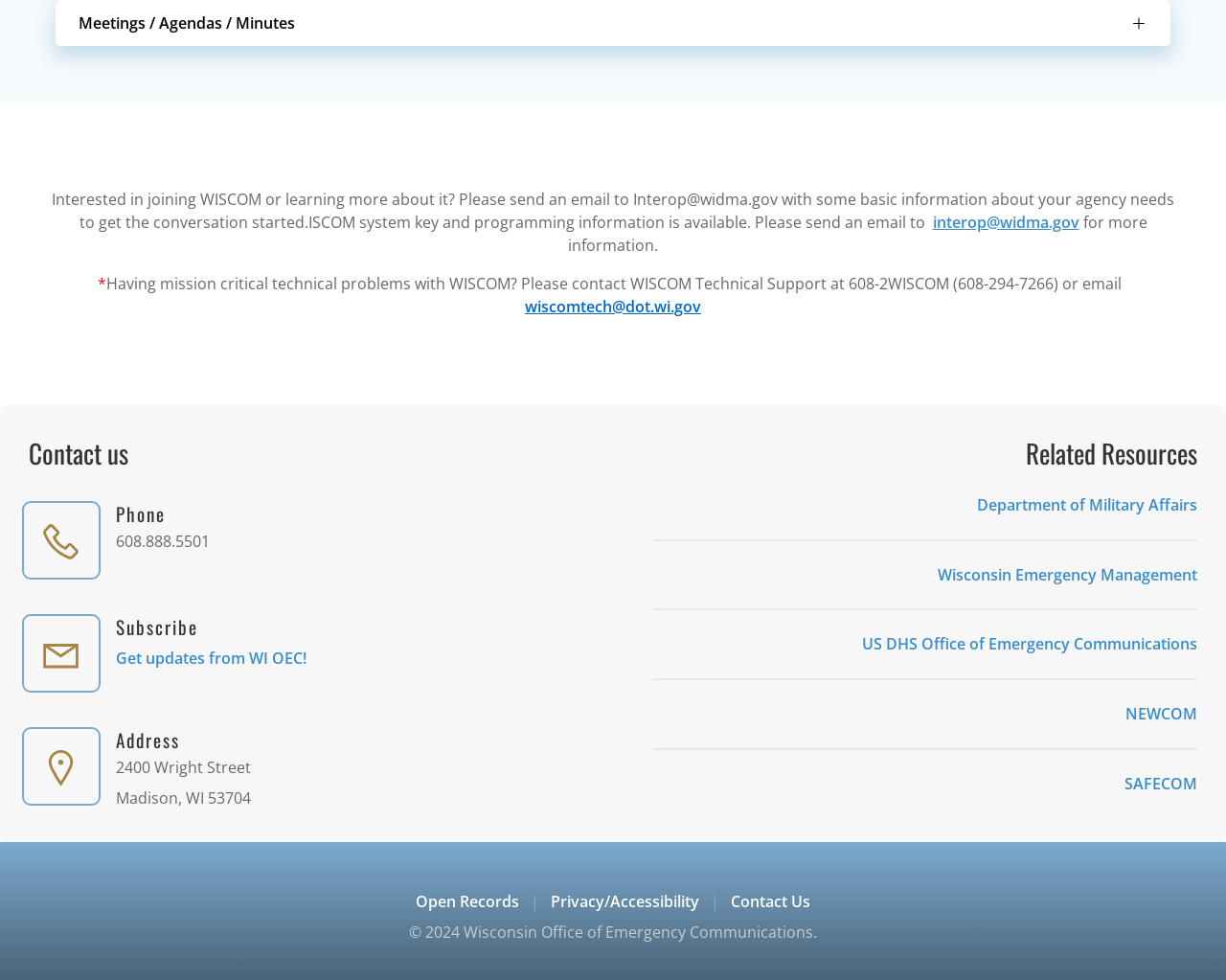Use the details in the image to answer the question thoroughly: 
What is the email address to contact WISCOM Technical Support?

I found the email address by looking at the 'Contact us' section, where it says 'Having mission critical technical problems with WISCOM? Please contact WISCOM Technical Support at 608-2WISCOM (608-294-7266) or email wiscomtech@dot.wi.gov'.